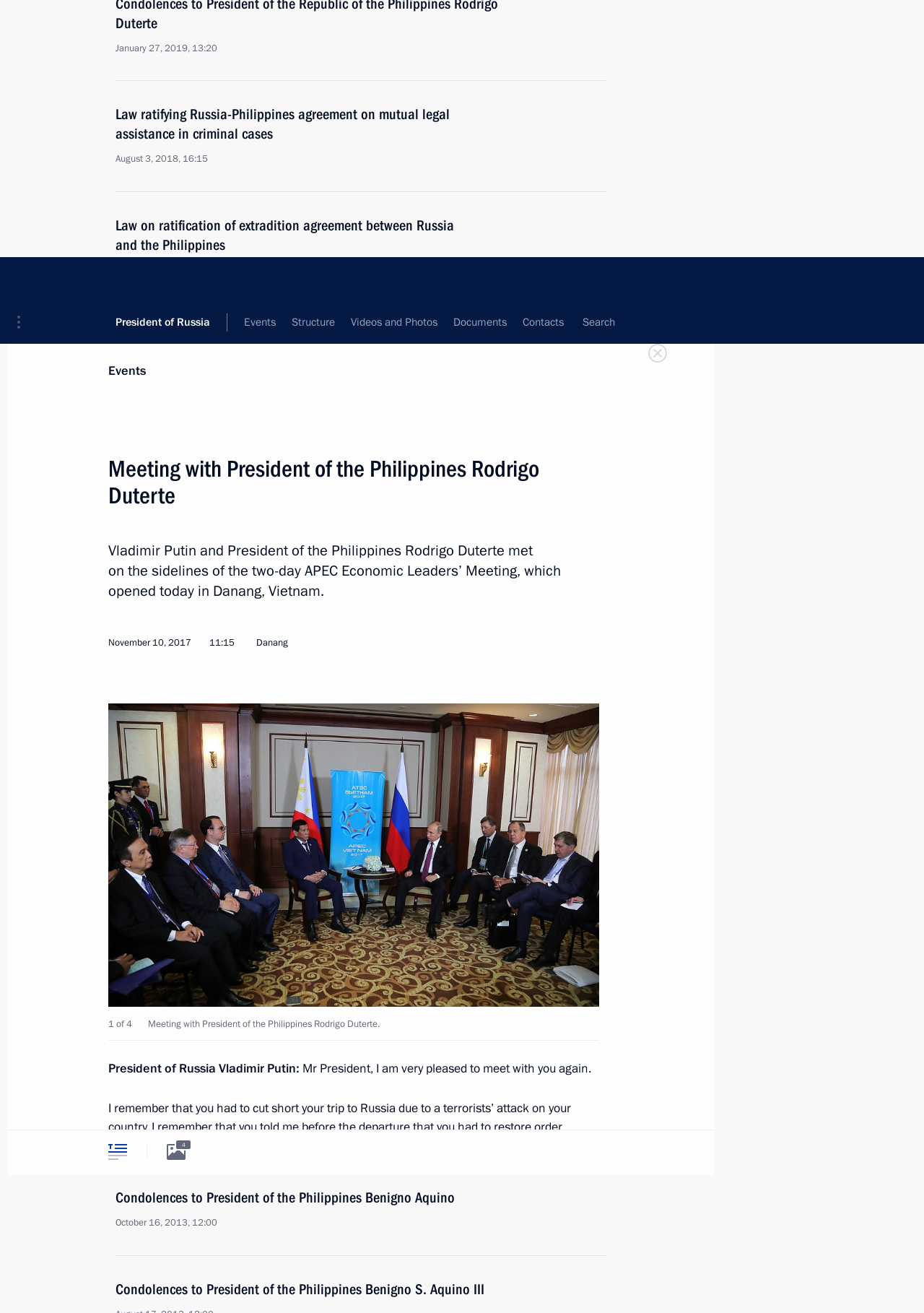How many headings are there under 'Additional'?
Please describe in detail the information shown in the image to answer the question.

I counted the headings under the heading 'Additional' and found only 1 heading: 'Visit to Vietnam'.